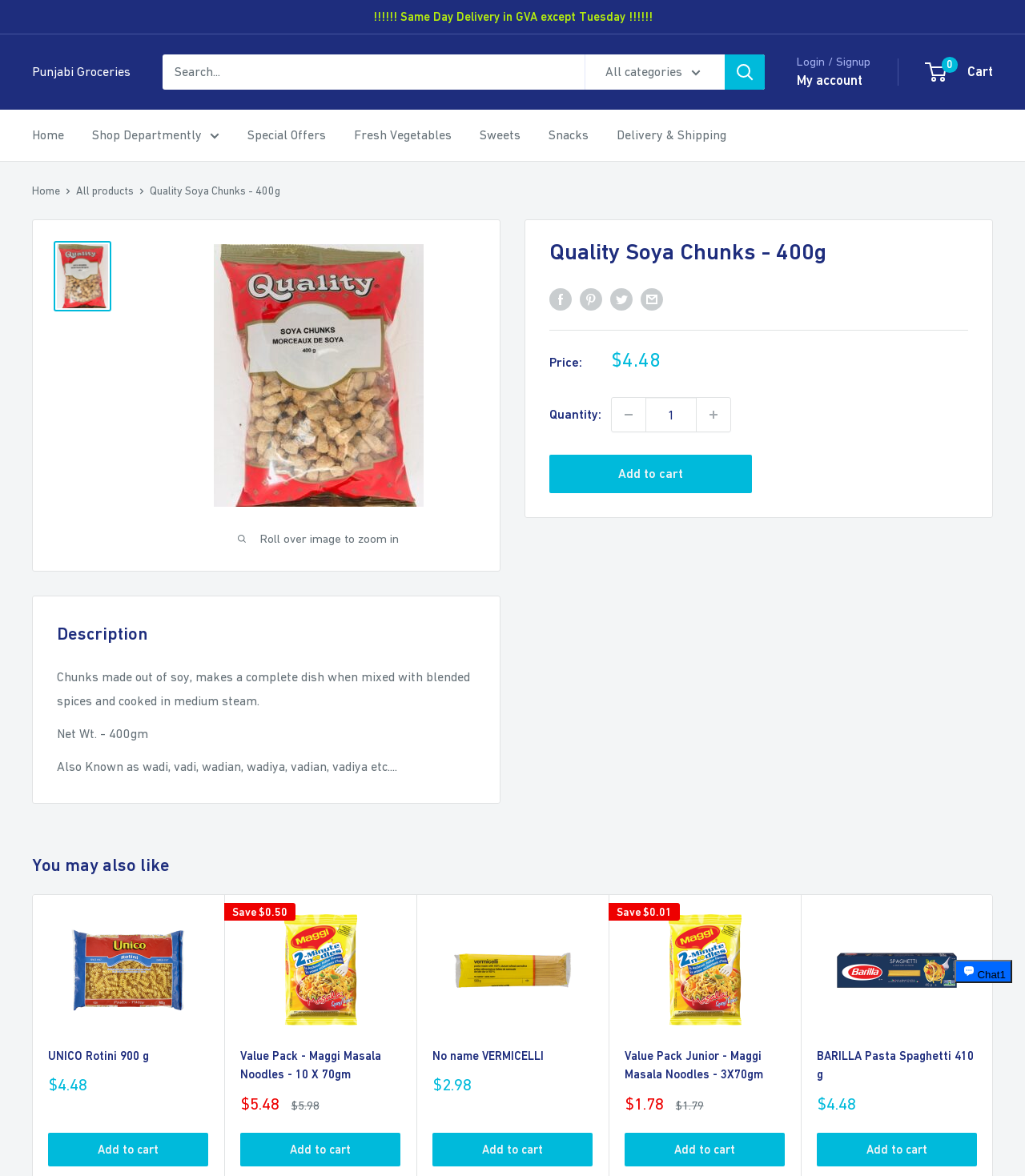Please determine the headline of the webpage and provide its content.

Quality Soya Chunks - 400g